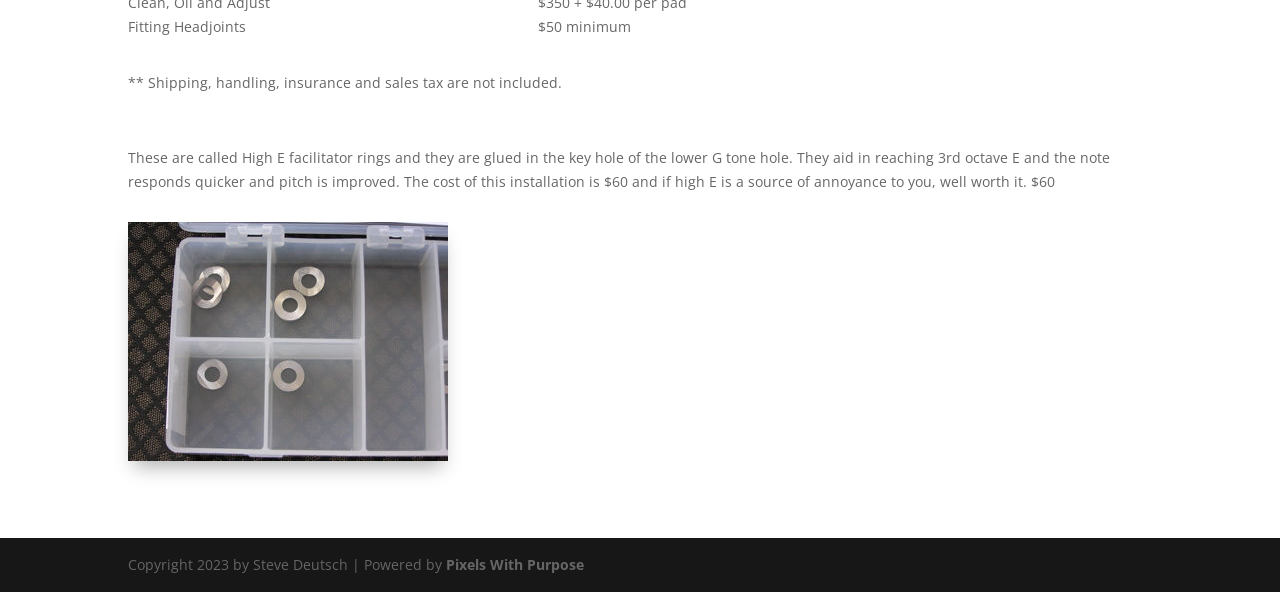Answer the question below in one word or phrase:
What is the cost of installing High E facilitator rings?

$60